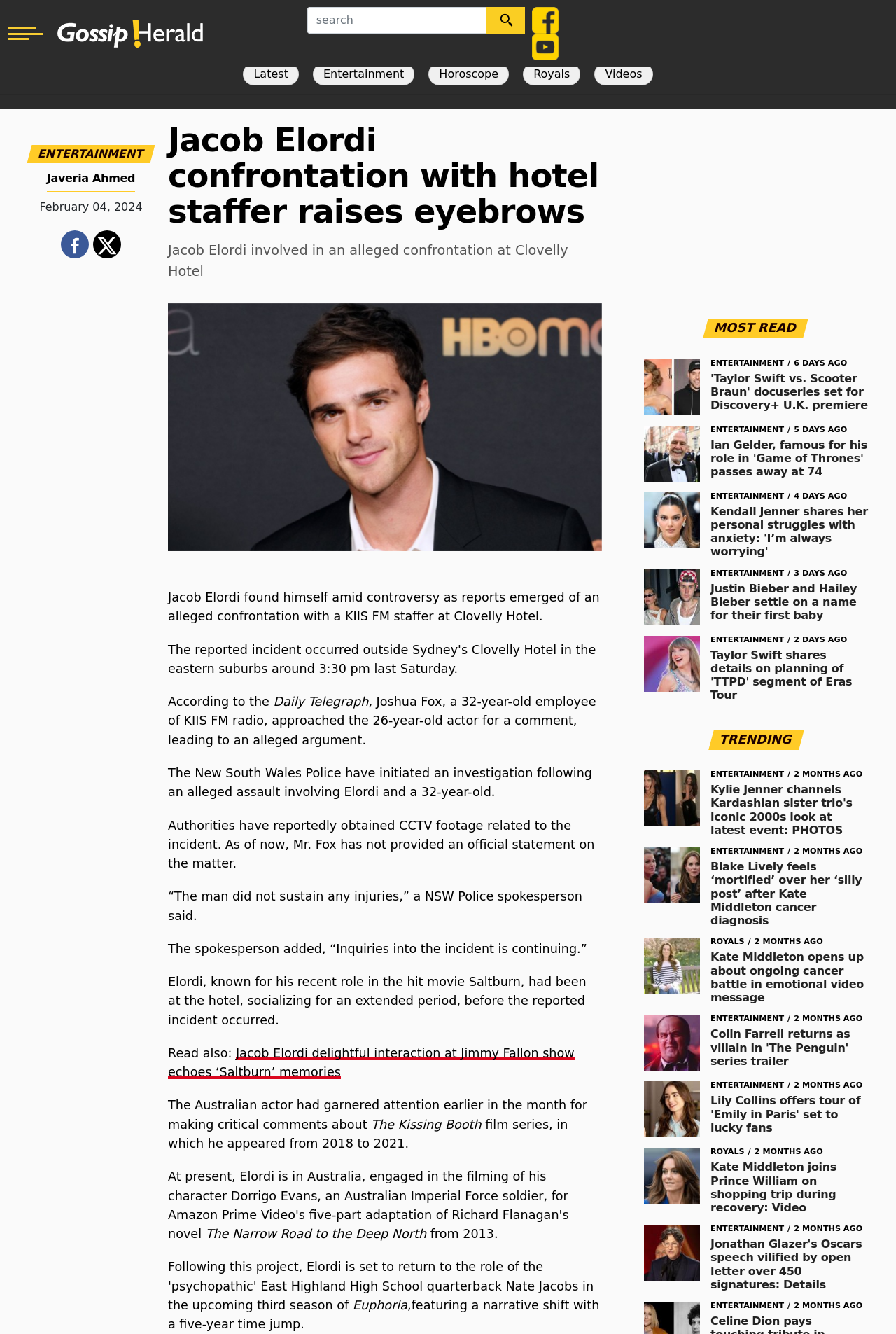How many social media links are present at the top?
Refer to the image and provide a one-word or short phrase answer.

2